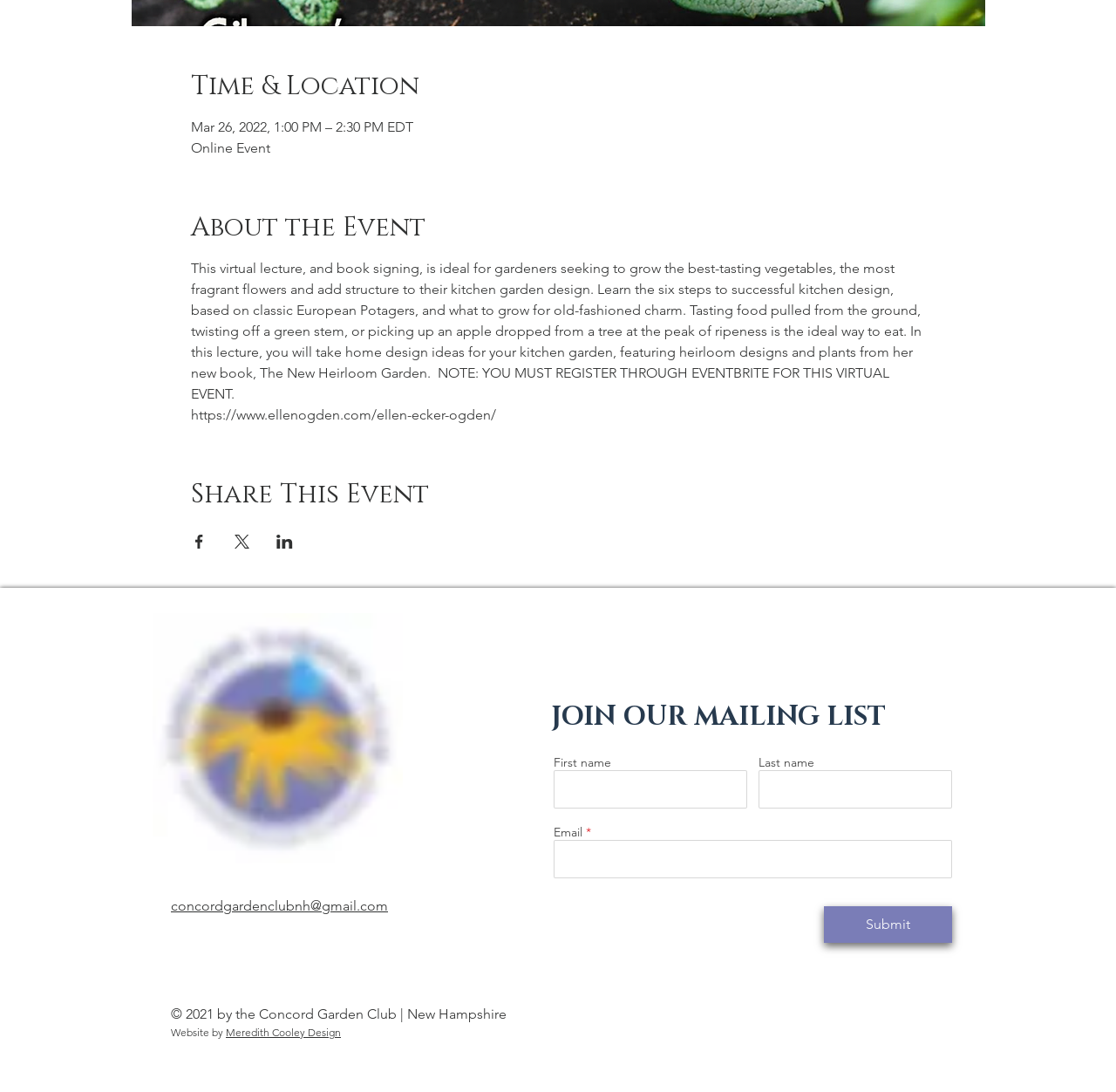Provide a short answer to the following question with just one word or phrase: What is the name of the author of the book?

Ellen Ecker Ogden